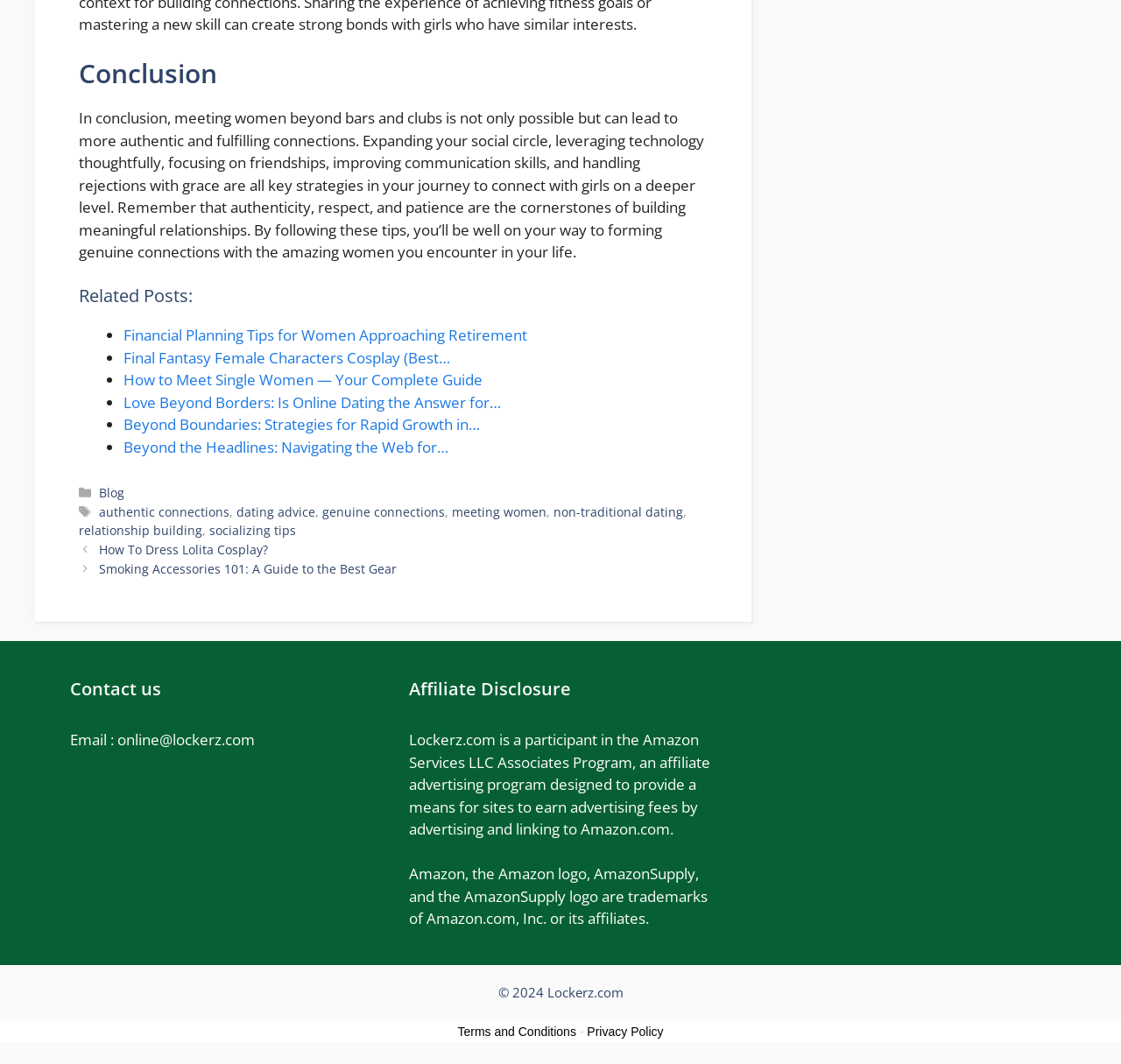Locate the bounding box coordinates of the element I should click to achieve the following instruction: "Read the 'Affiliate Disclosure'".

[0.365, 0.636, 0.635, 0.66]